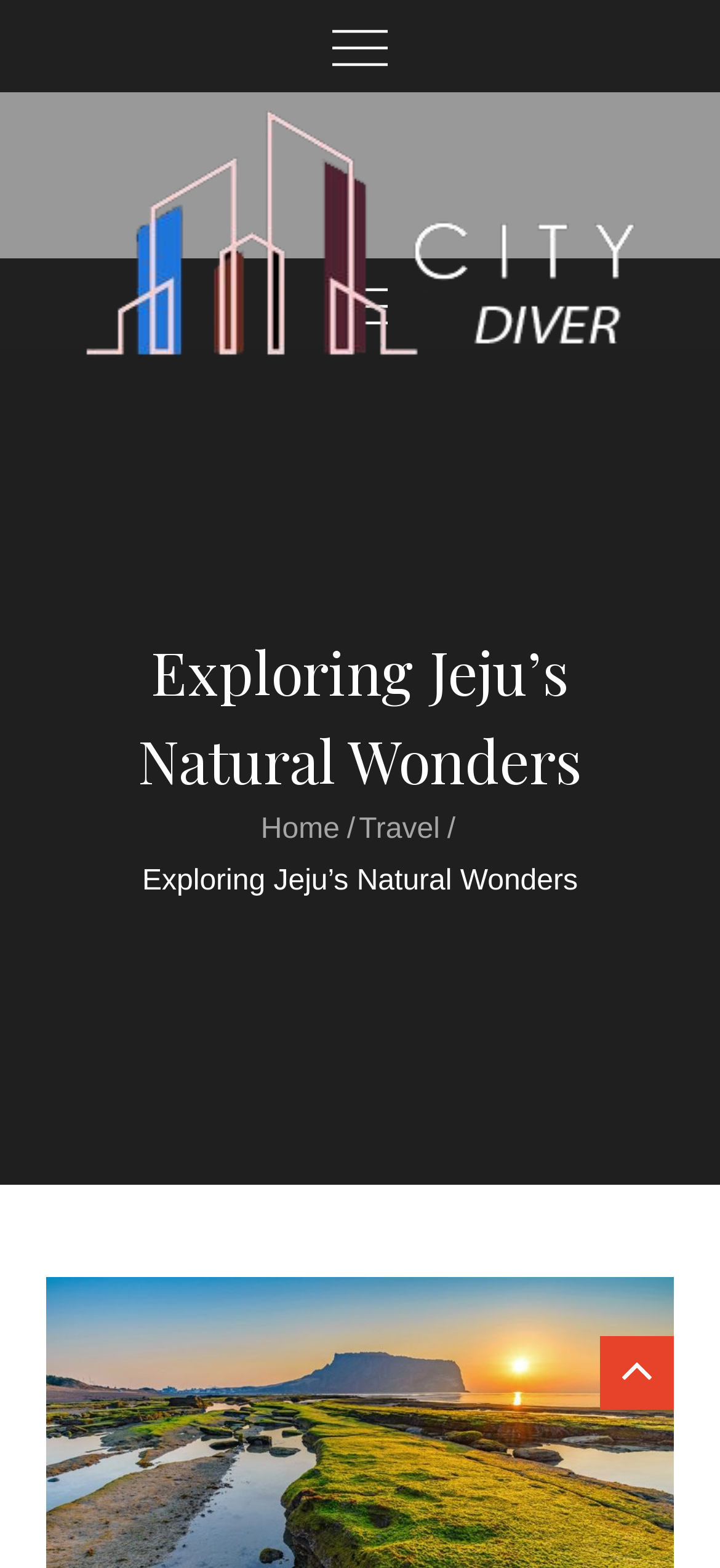What is the name of the website?
We need a detailed and meticulous answer to the question.

I inferred the name of the website from the link 'City Diver' with the bounding box coordinates [0.118, 0.145, 0.882, 0.165] and the image 'City Diver' with the bounding box coordinates [0.118, 0.071, 0.882, 0.24], which suggests that 'City Diver' is the title or logo of the website.